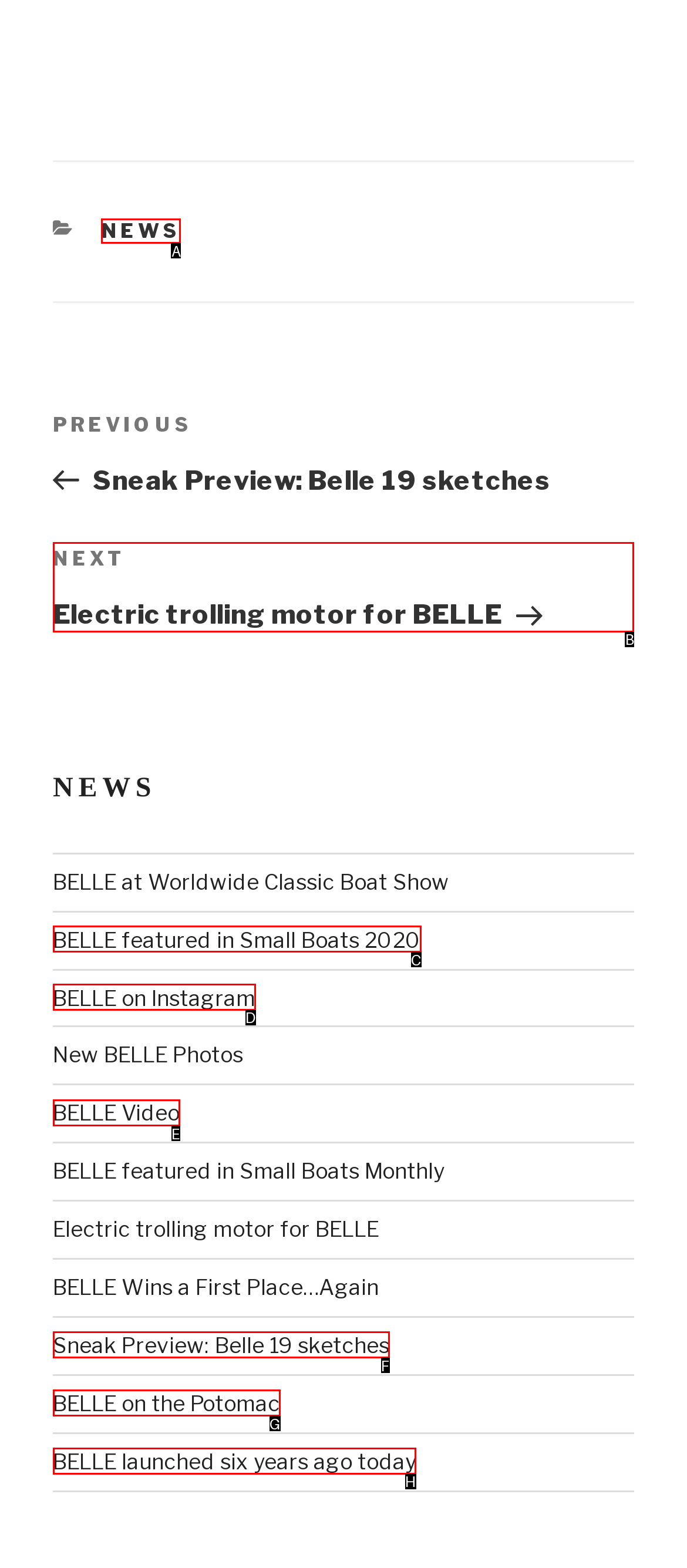Choose the letter of the option that needs to be clicked to perform the task: go to next post. Answer with the letter.

B